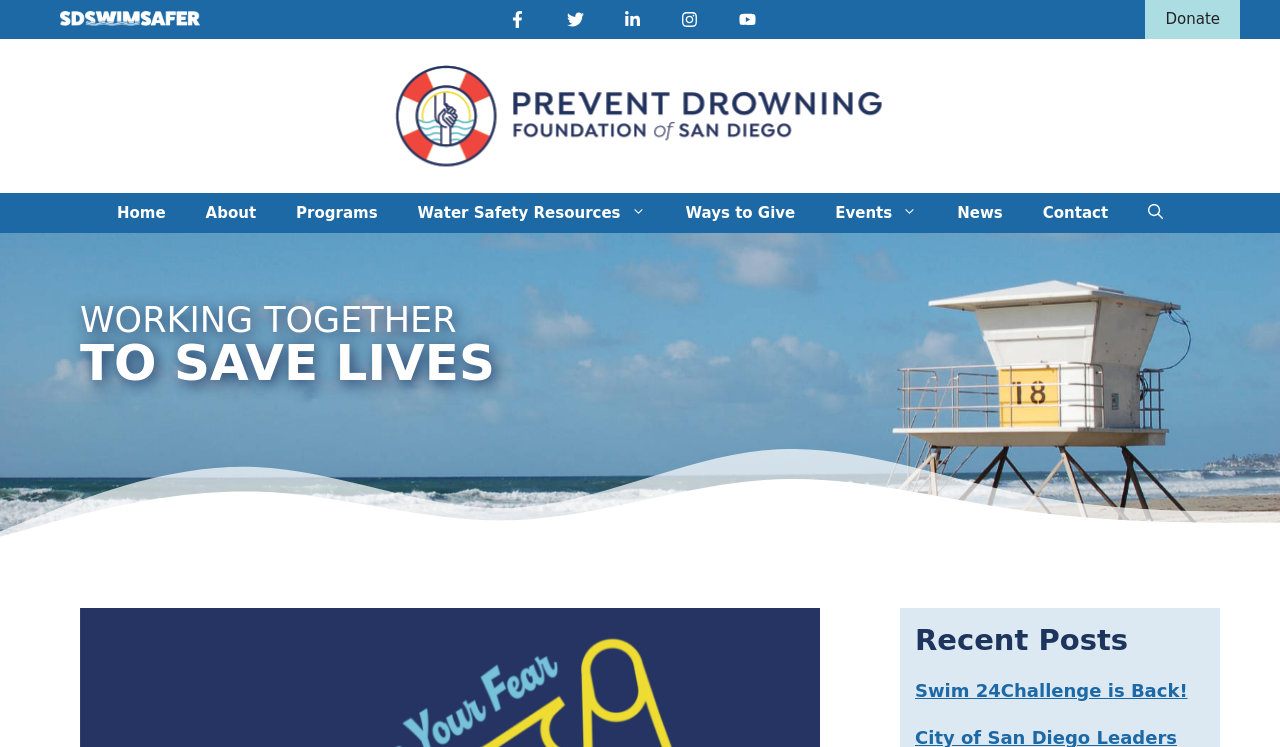How many navigation links are there?
Based on the image, answer the question with as much detail as possible.

I counted the number of links in the navigation section, which includes 'Home', 'About', 'Programs', 'Water Safety Resources', 'Ways to Give', 'Events', 'News', 'Contact', and 'Open search'.